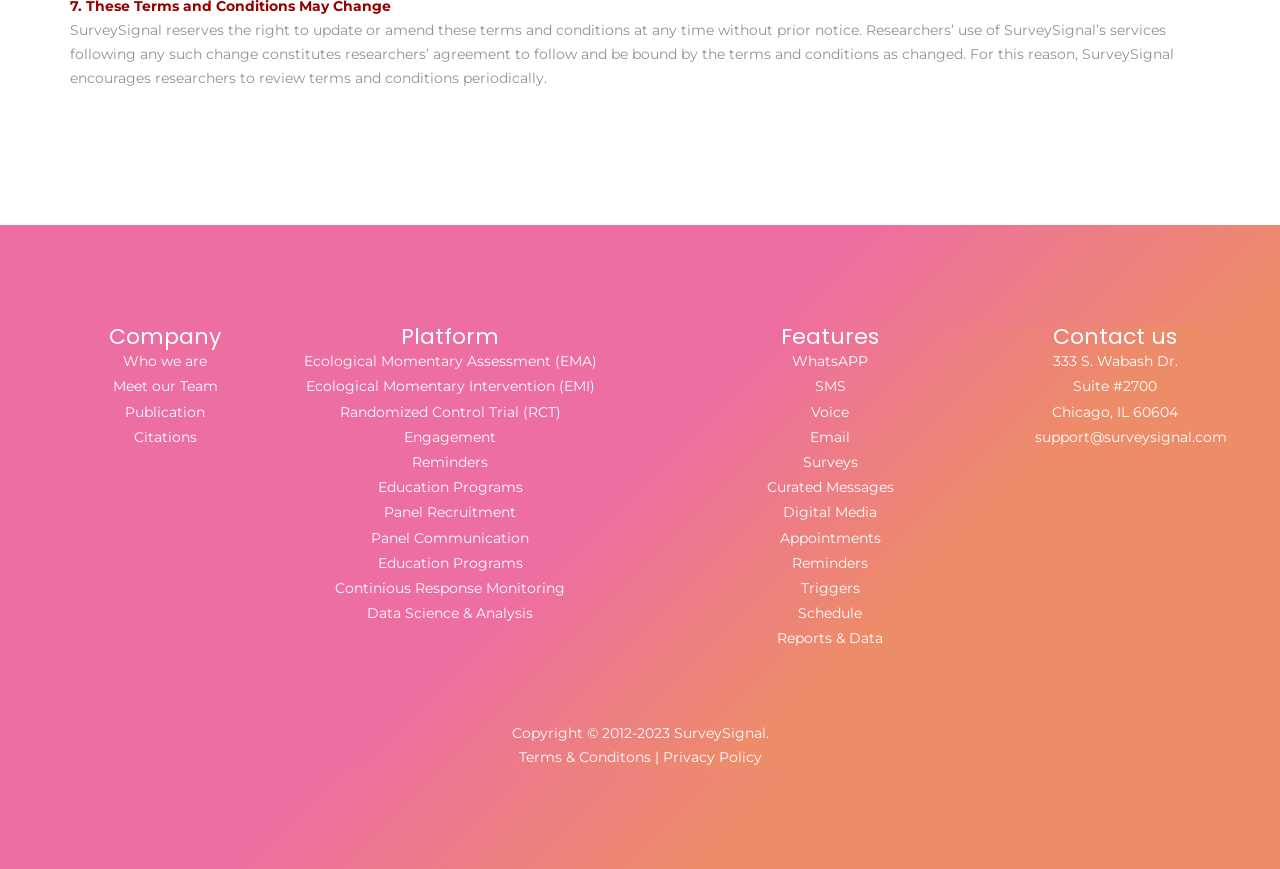Identify the bounding box coordinates for the element that needs to be clicked to fulfill this instruction: "Click on Who we are". Provide the coordinates in the format of four float numbers between 0 and 1: [left, top, right, bottom].

[0.096, 0.405, 0.162, 0.426]